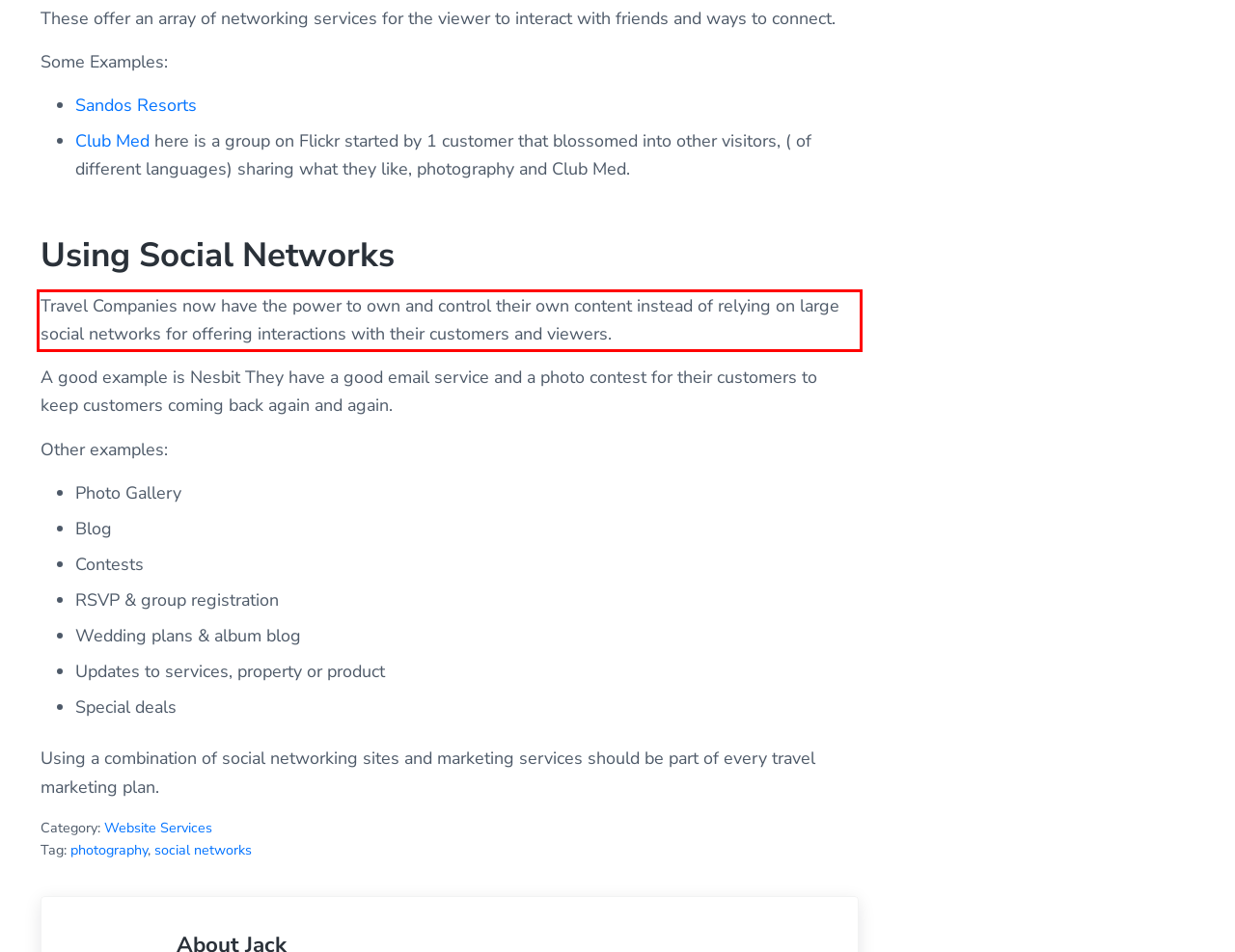You are provided with a screenshot of a webpage containing a red bounding box. Please extract the text enclosed by this red bounding box.

Travel Companies now have the power to own and control their own content instead of relying on large social networks for offering interactions with their customers and viewers.